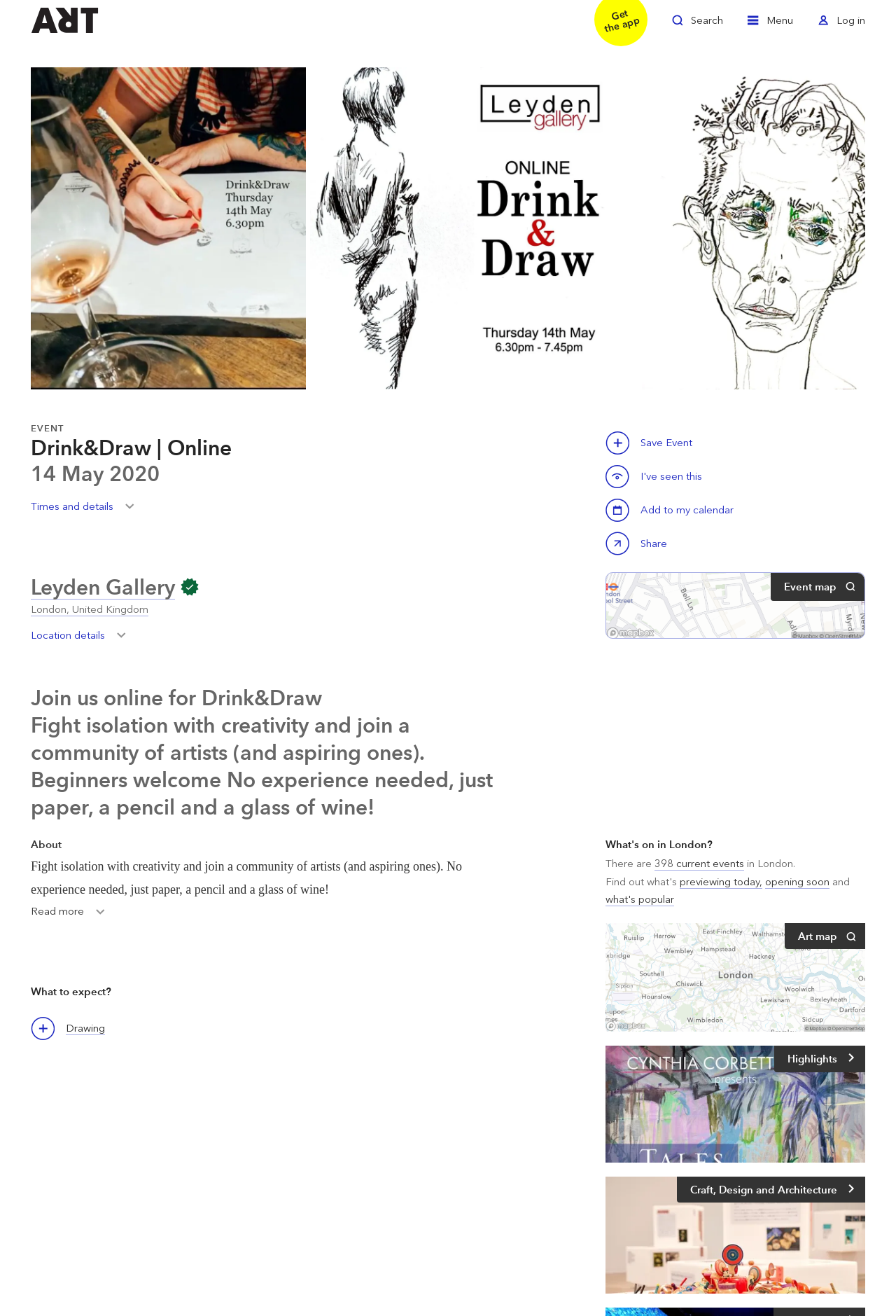Please reply with a single word or brief phrase to the question: 
What is the location of the event?

Leyden Gallery, London